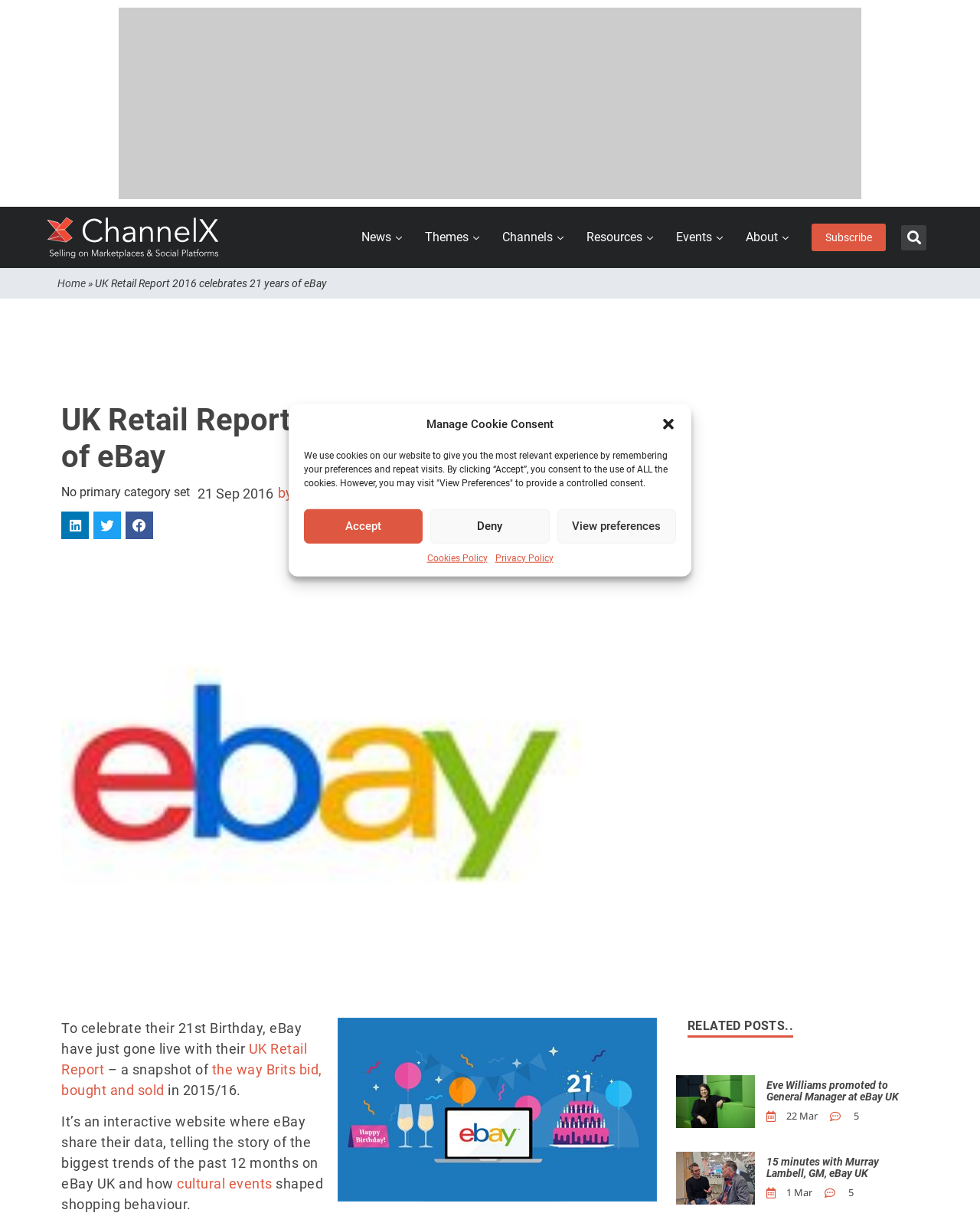Pinpoint the bounding box coordinates of the element to be clicked to execute the instruction: "Read the UK Retail Report".

[0.062, 0.858, 0.313, 0.888]